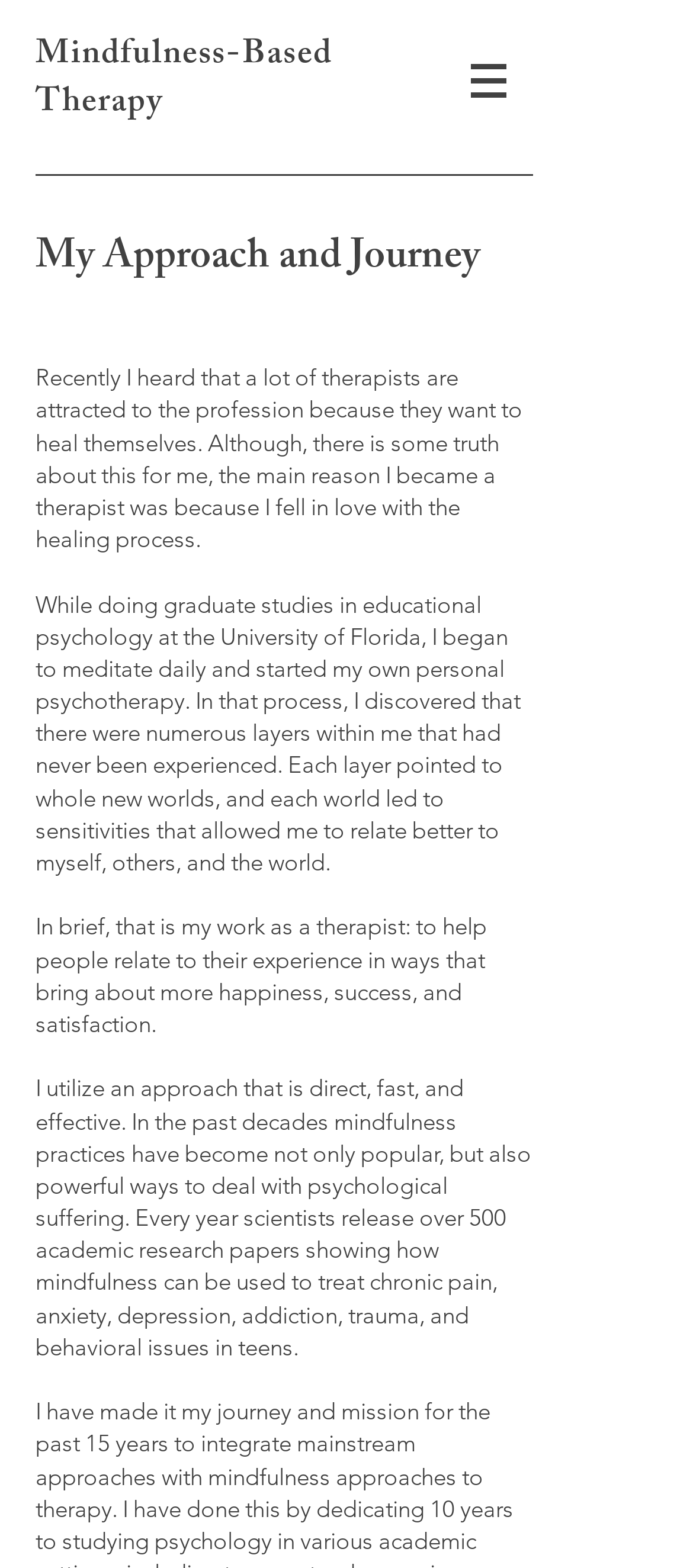Respond with a single word or phrase:
Why did the therapist become a therapist?

To help people